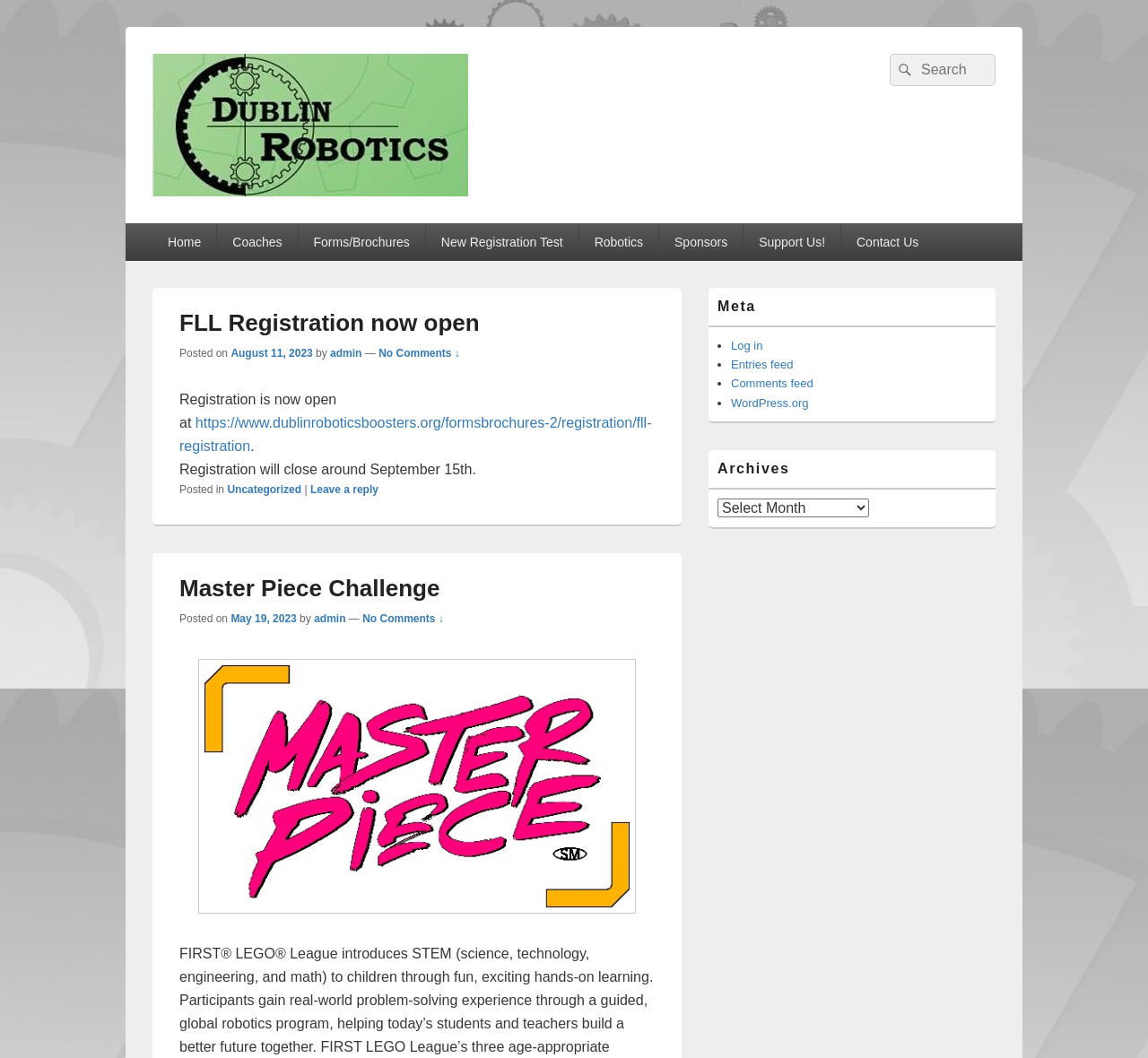Based on the element description Dublin Robotics Boosters, identify the bounding box coordinates for the UI element. The coordinates should be in the format (top-left x, top-left y, bottom-right x, bottom-right y) and within the 0 to 1 range.

[0.133, 0.187, 0.478, 0.222]